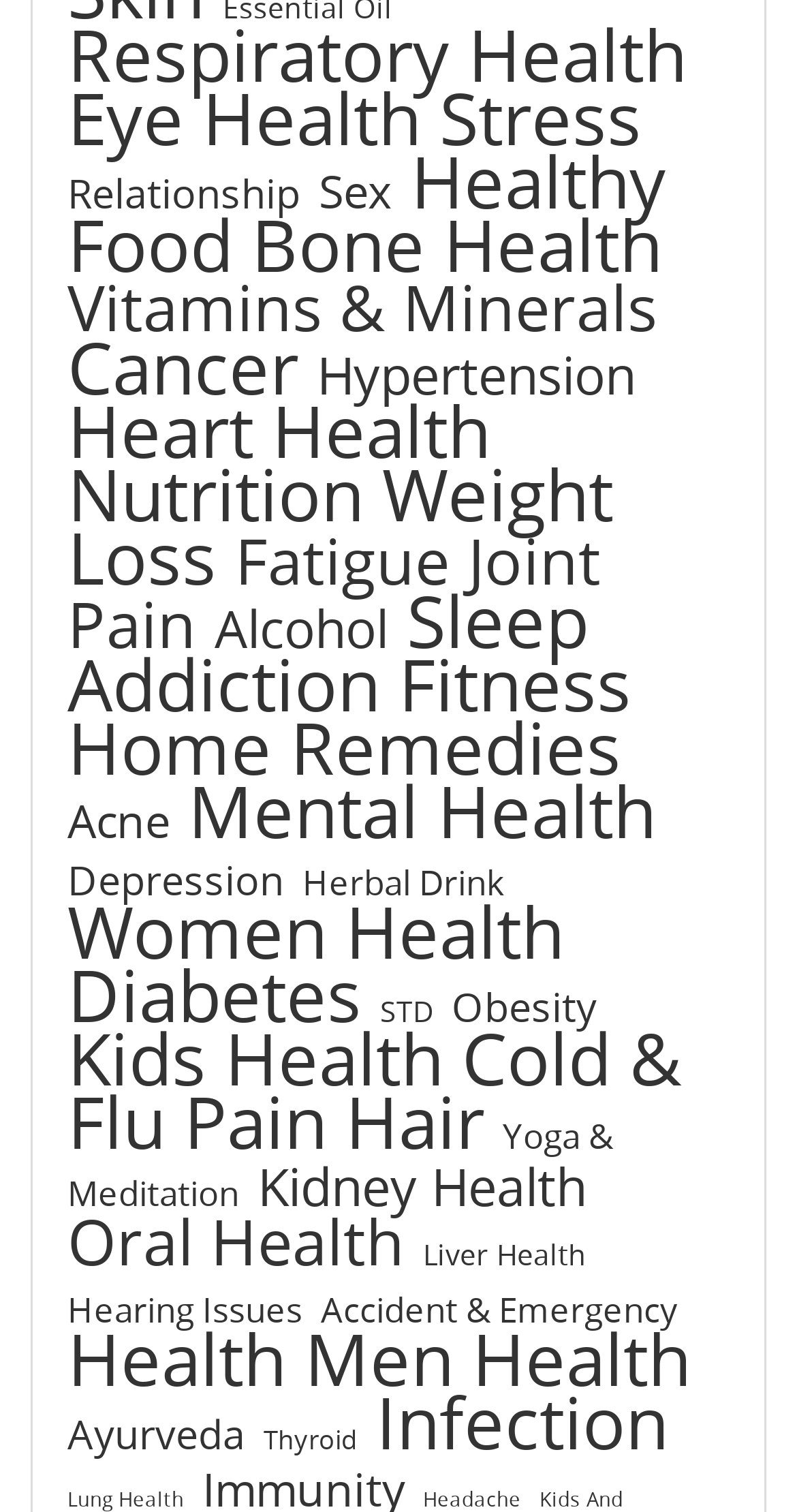Identify the bounding box coordinates of the section that should be clicked to achieve the task described: "Click on Respiratory Health".

[0.085, 0.005, 0.862, 0.068]